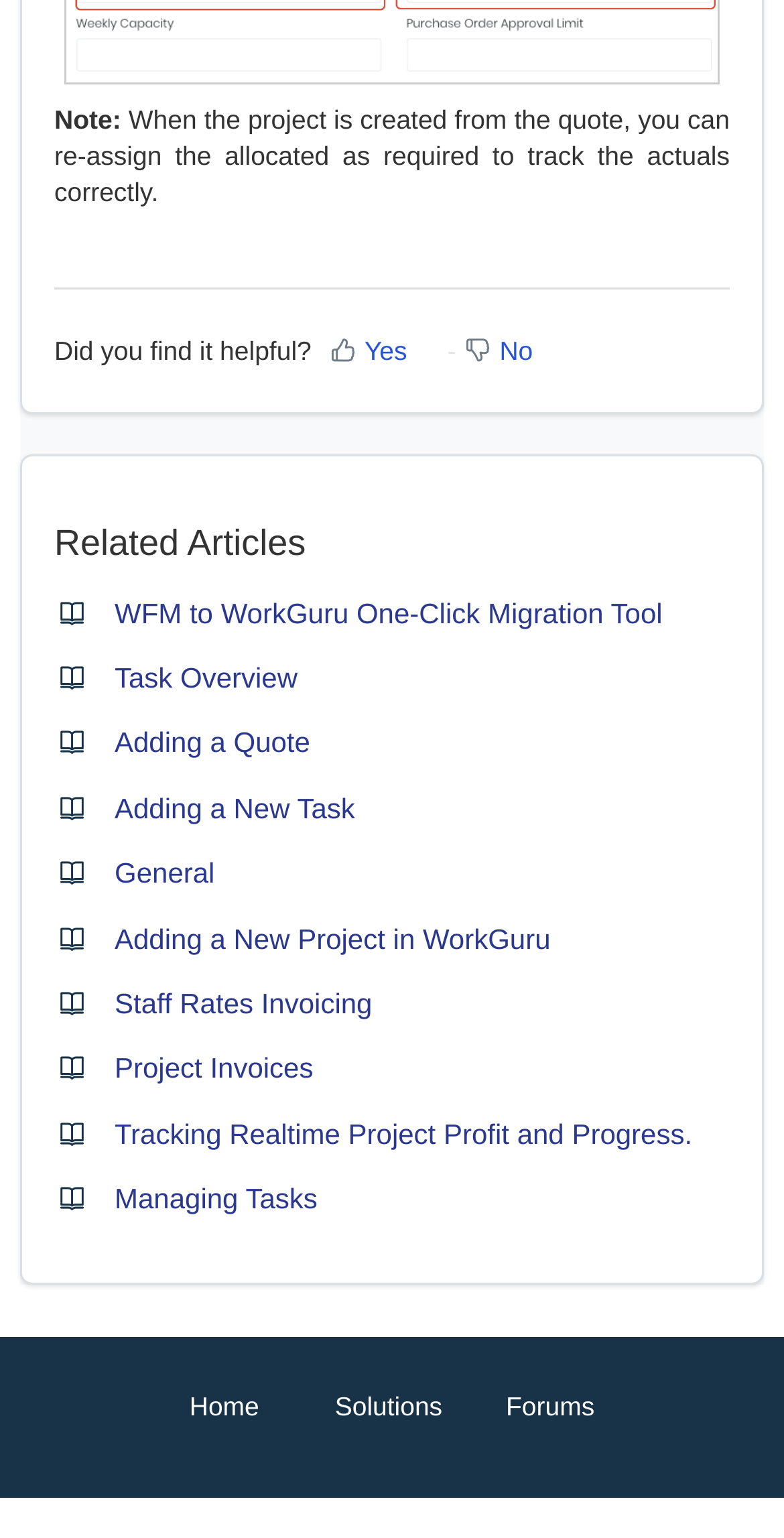How many related articles are listed? Please answer the question using a single word or phrase based on the image.

9